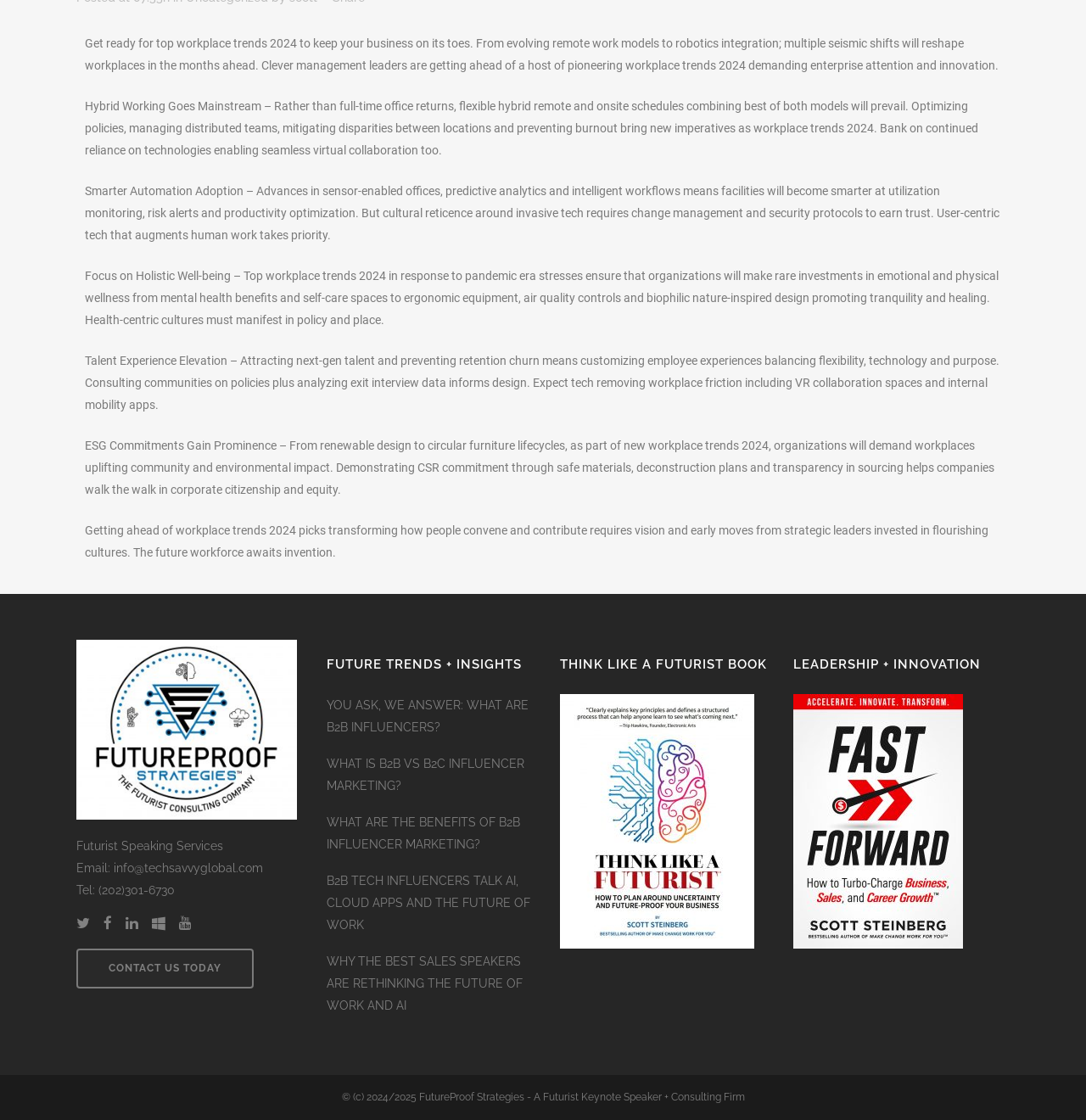How many links are there on the webpage?
Based on the image content, provide your answer in one word or a short phrase.

13